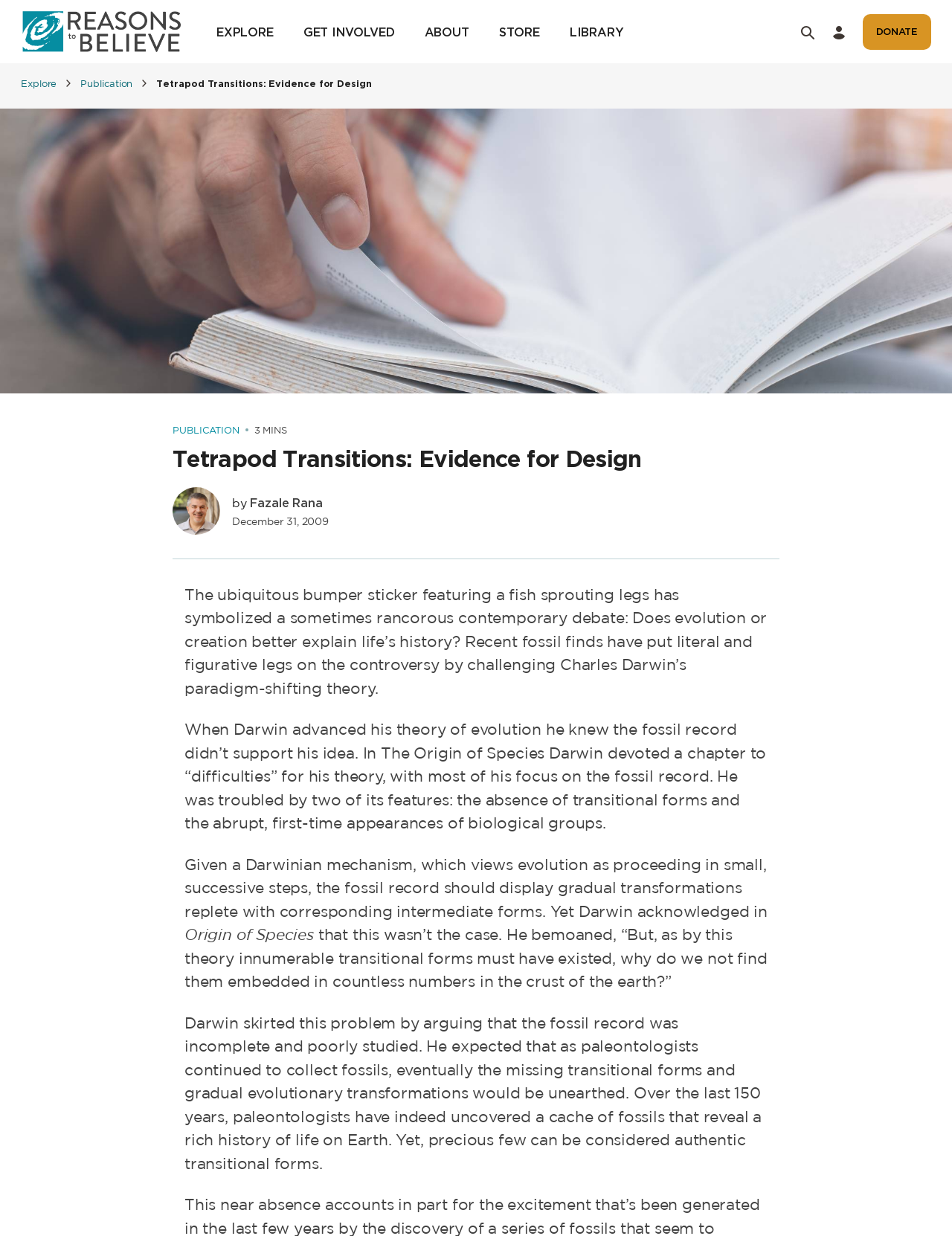Bounding box coordinates are to be given in the format (top-left x, top-left y, bottom-right x, bottom-right y). All values must be floating point numbers between 0 and 1. Provide the bounding box coordinate for the UI element described as: Fazale Rana

[0.263, 0.401, 0.339, 0.412]